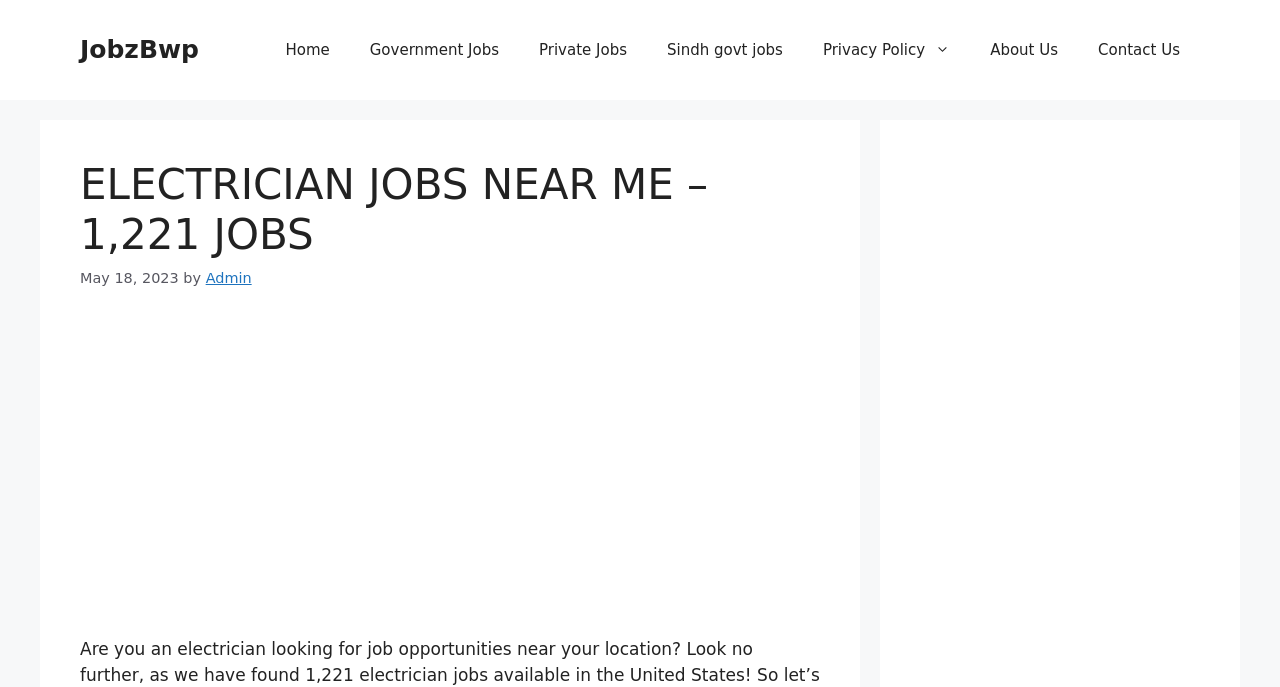What is the date of the job posting?
Please give a detailed and elaborate answer to the question.

The date of the job posting is mentioned below the main heading, which is 'May 18, 2023'. This date is mentioned in the time element.